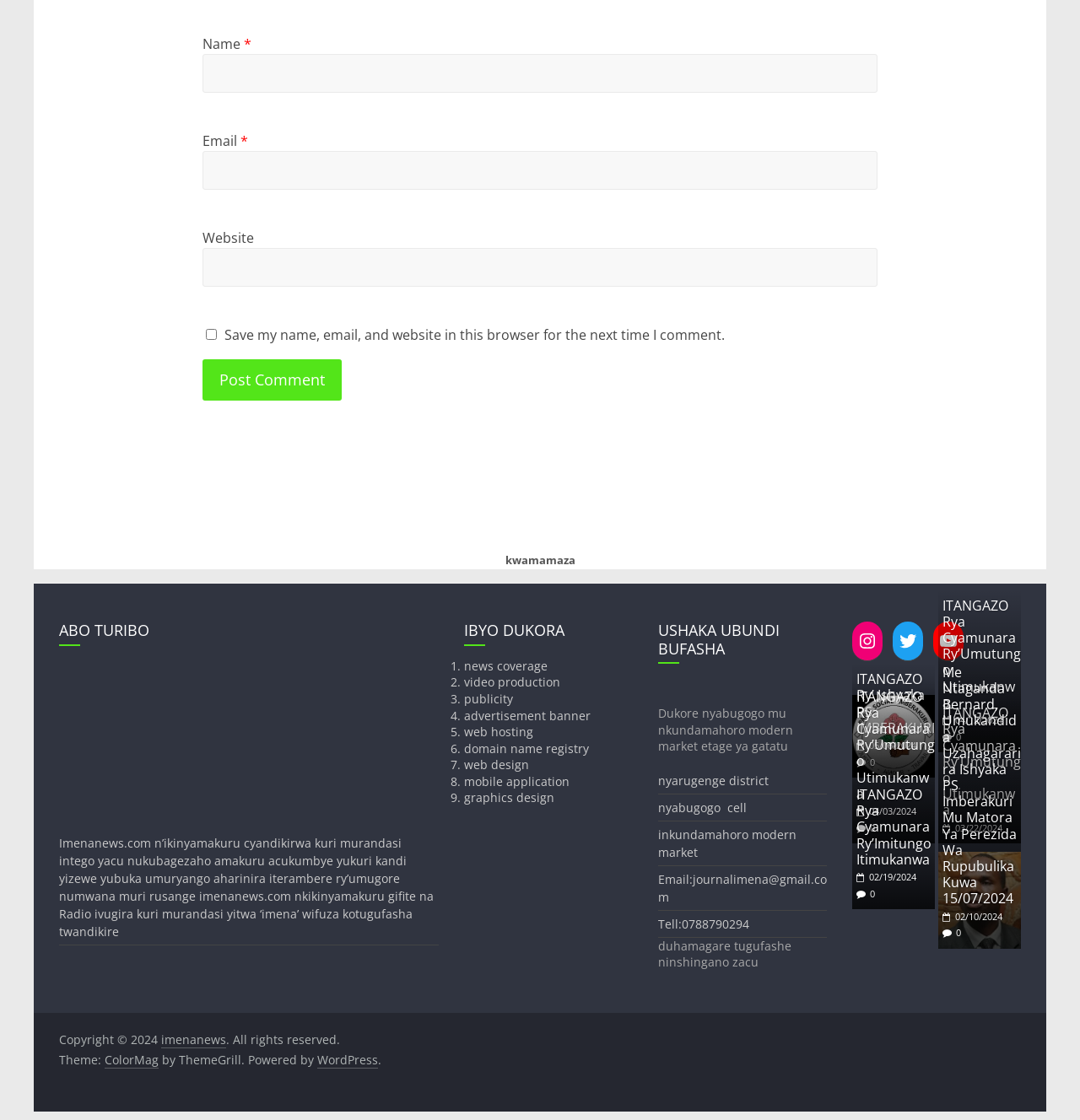Bounding box coordinates are specified in the format (top-left x, top-left y, bottom-right x, bottom-right y). All values are floating point numbers bounded between 0 and 1. Please provide the bounding box coordinate of the region this sentence describes: WordPress

[0.294, 0.939, 0.35, 0.954]